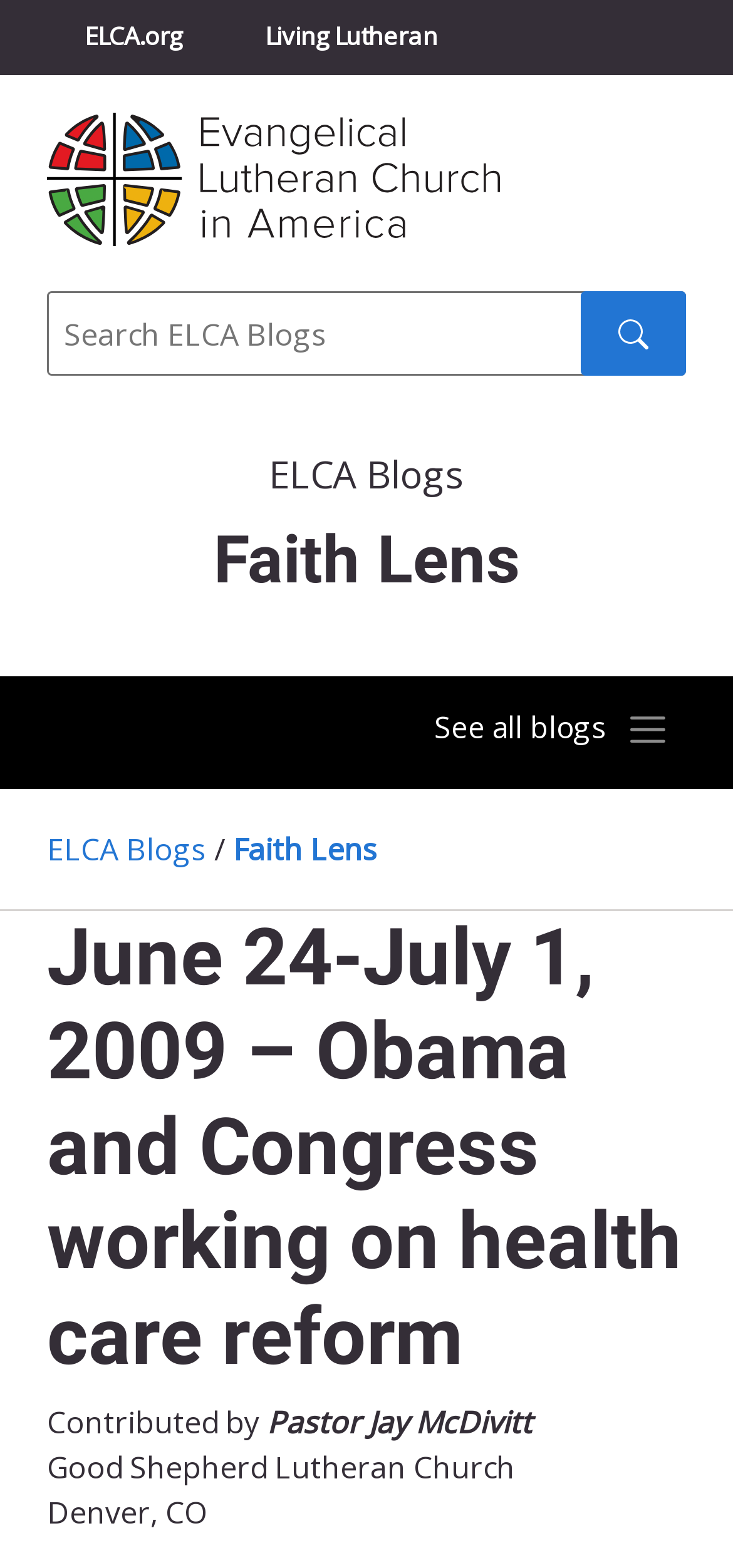Locate the bounding box coordinates of the area to click to fulfill this instruction: "toggle navigation". The bounding box should be presented as four float numbers between 0 and 1, in the order [left, top, right, bottom].

[0.571, 0.447, 0.936, 0.483]